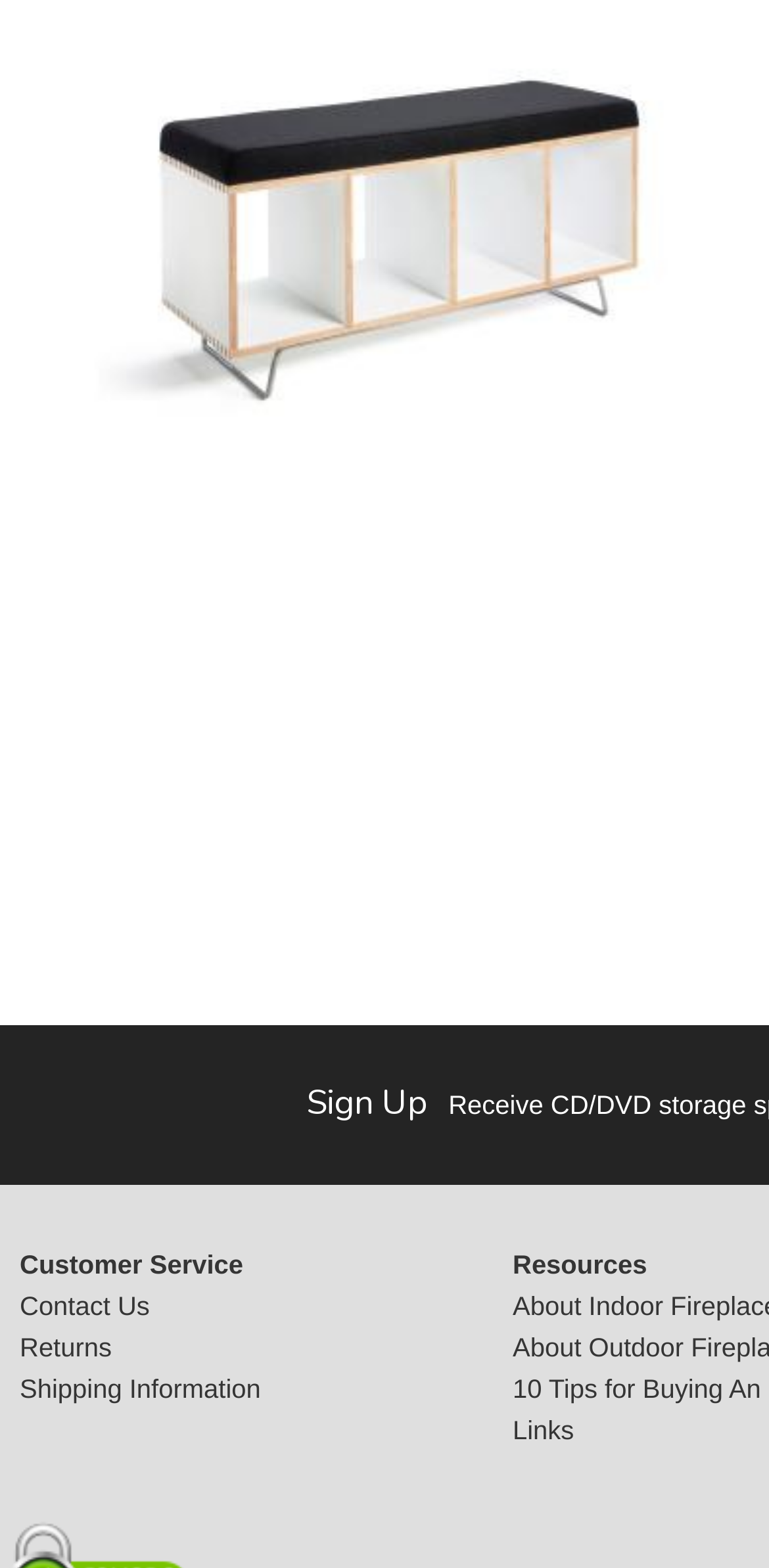Provide the bounding box coordinates in the format (top-left x, top-left y, bottom-right x, bottom-right y). All values are floating point numbers between 0 and 1. Determine the bounding box coordinate of the UI element described as: Returns

[0.0, 0.846, 0.641, 0.873]